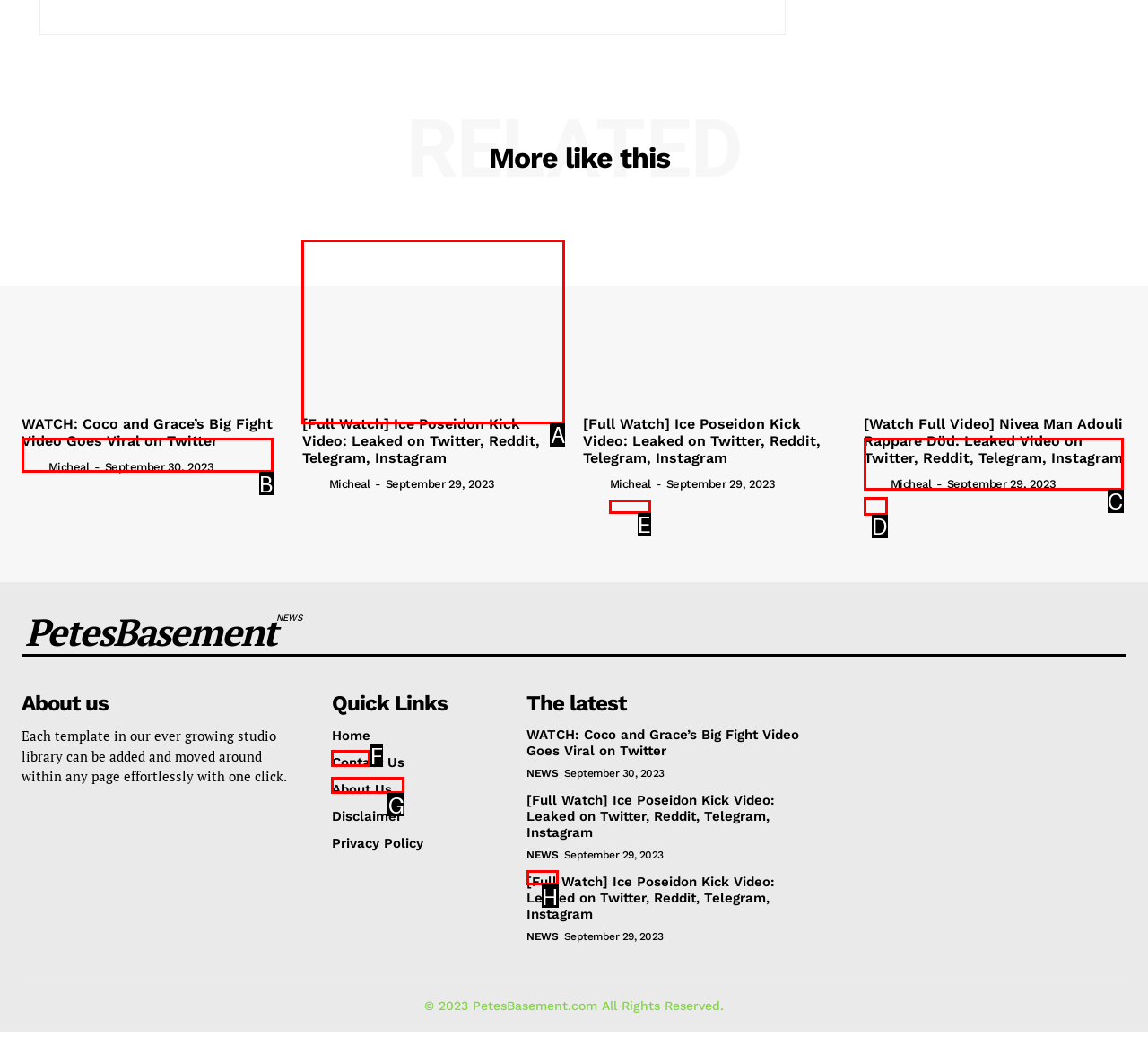Specify which element within the red bounding boxes should be clicked for this task: Click on '[Full Watch] Ice Poseidon Kick Video: Leaked on Twitter, Reddit, Telegram, Instagram' Respond with the letter of the correct option.

A